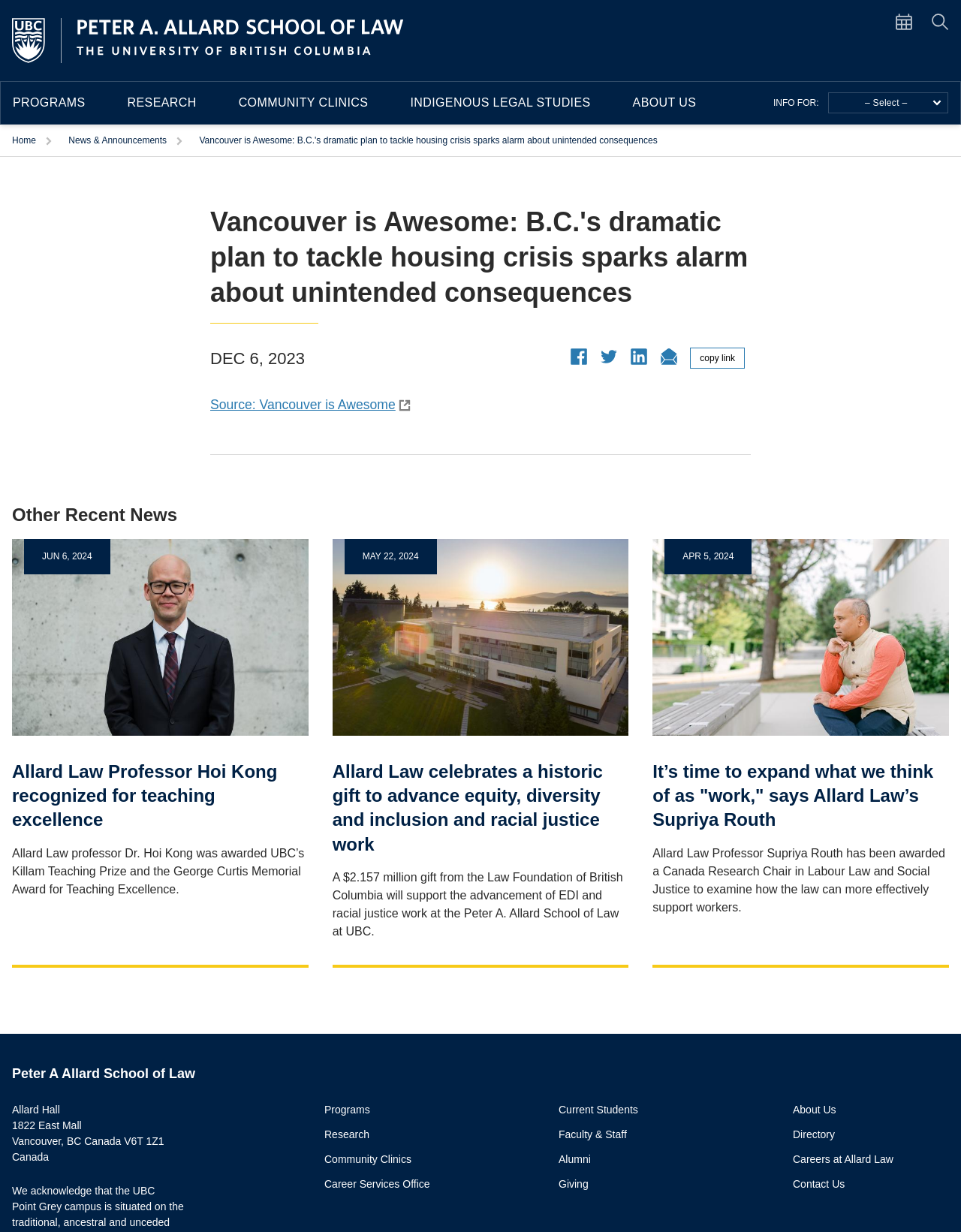What is the name of the law school?
Answer the question with a detailed explanation, including all necessary information.

I found the answer by looking at the top of the webpage, where it says 'Vancouver is Awesome: B.C.'s dramatic plan to tackle housing crisis sparks alarm about unintended consequences | Peter A. Allard School of Law'. The name of the law school is 'Peter A. Allard School of Law'.